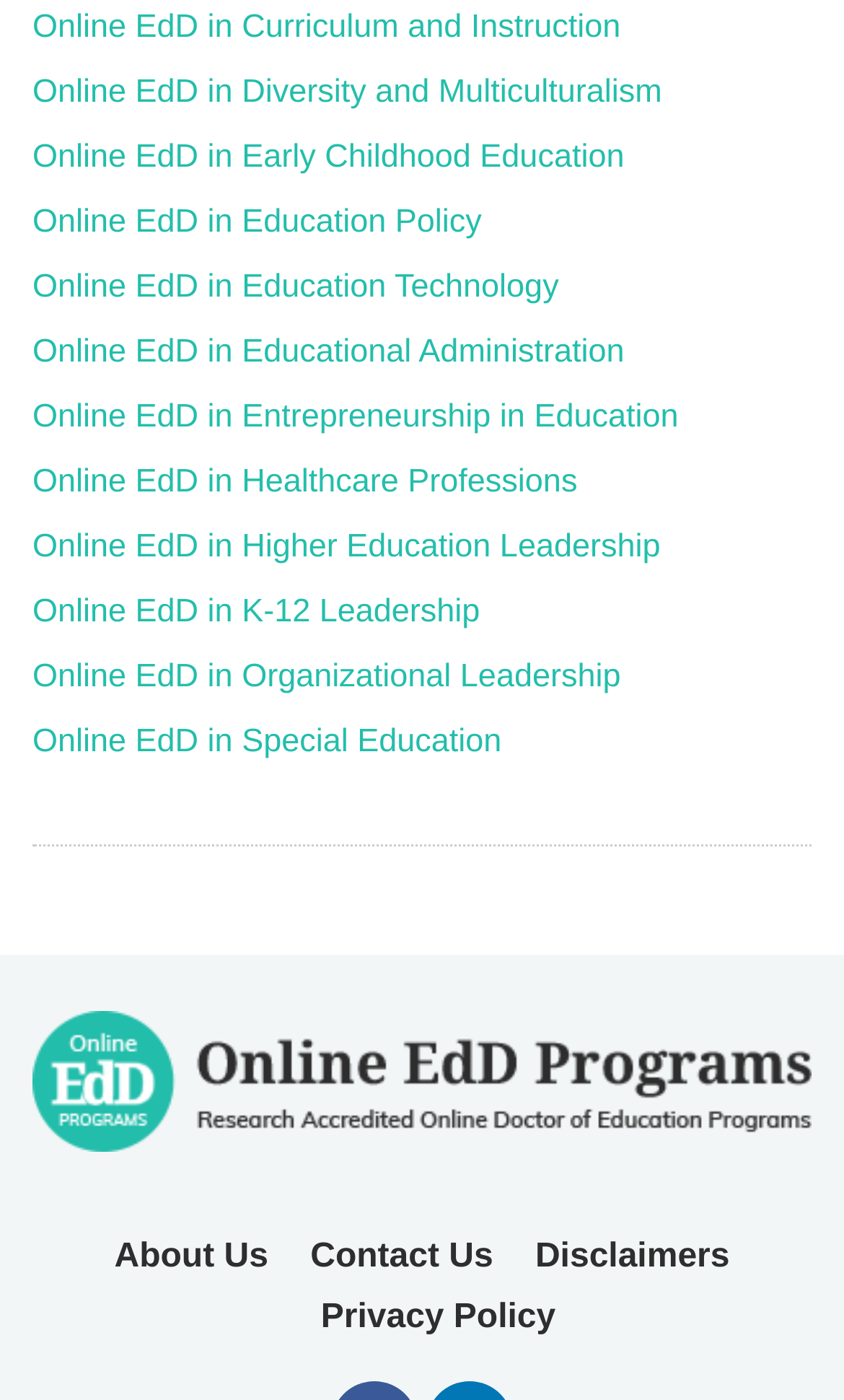Select the bounding box coordinates of the element I need to click to carry out the following instruction: "View Disclaimers".

[0.634, 0.877, 0.865, 0.92]